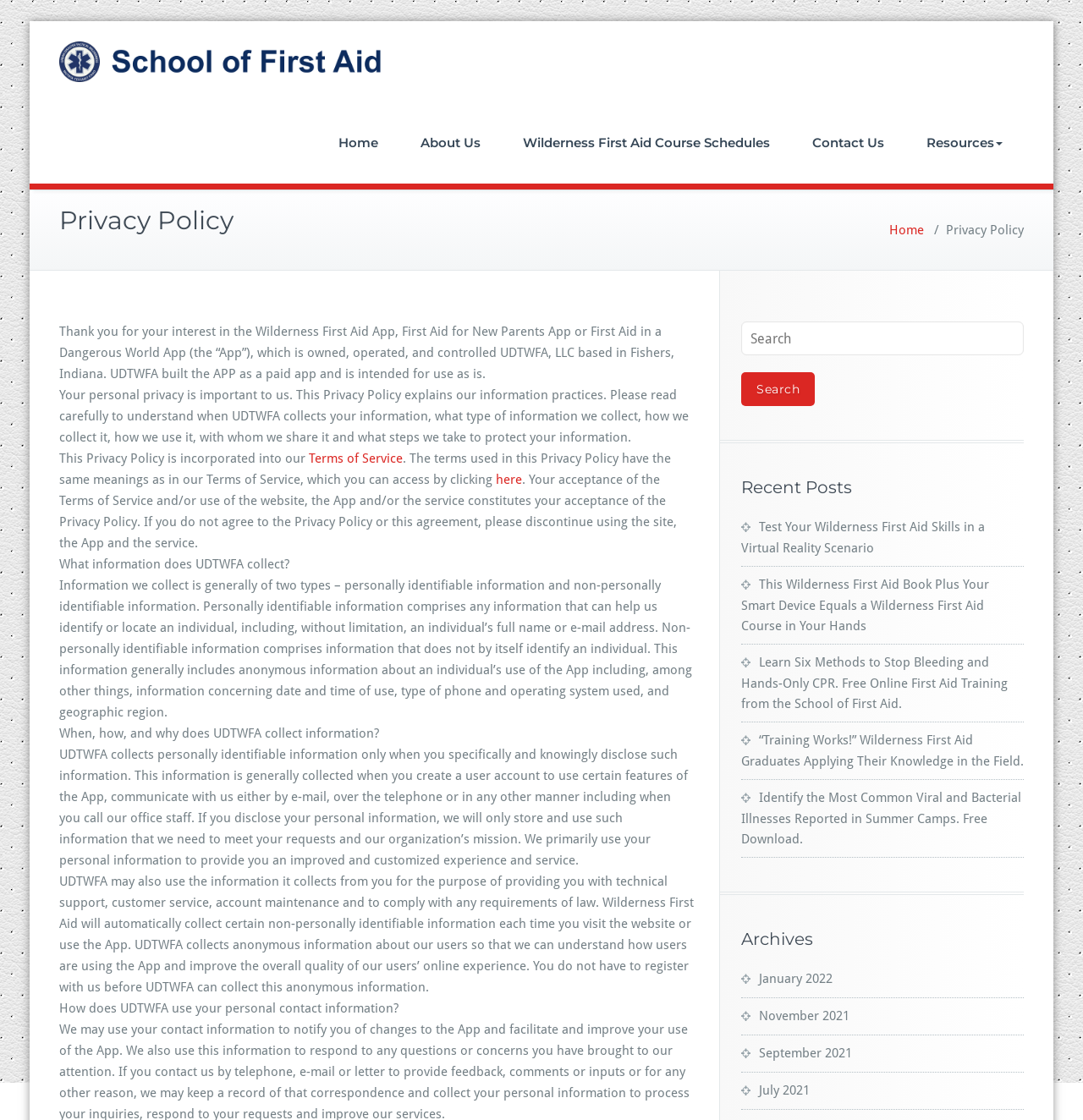Provide a one-word or short-phrase answer to the question:
What type of information does UDTWFA collect?

Personally identifiable and non-personally identifiable information